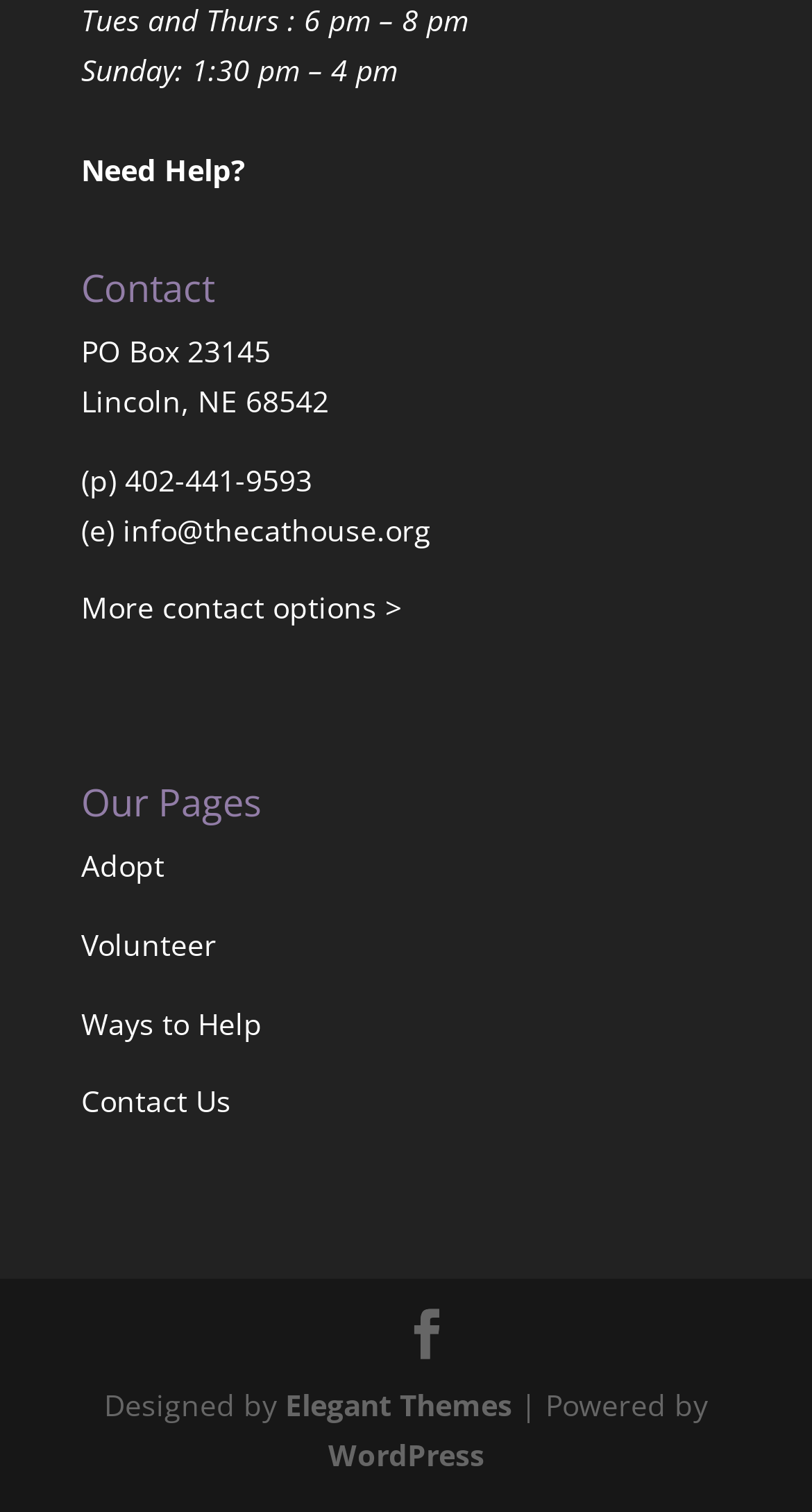Please identify the bounding box coordinates for the region that you need to click to follow this instruction: "View the article about Save Our Sovereignty".

None